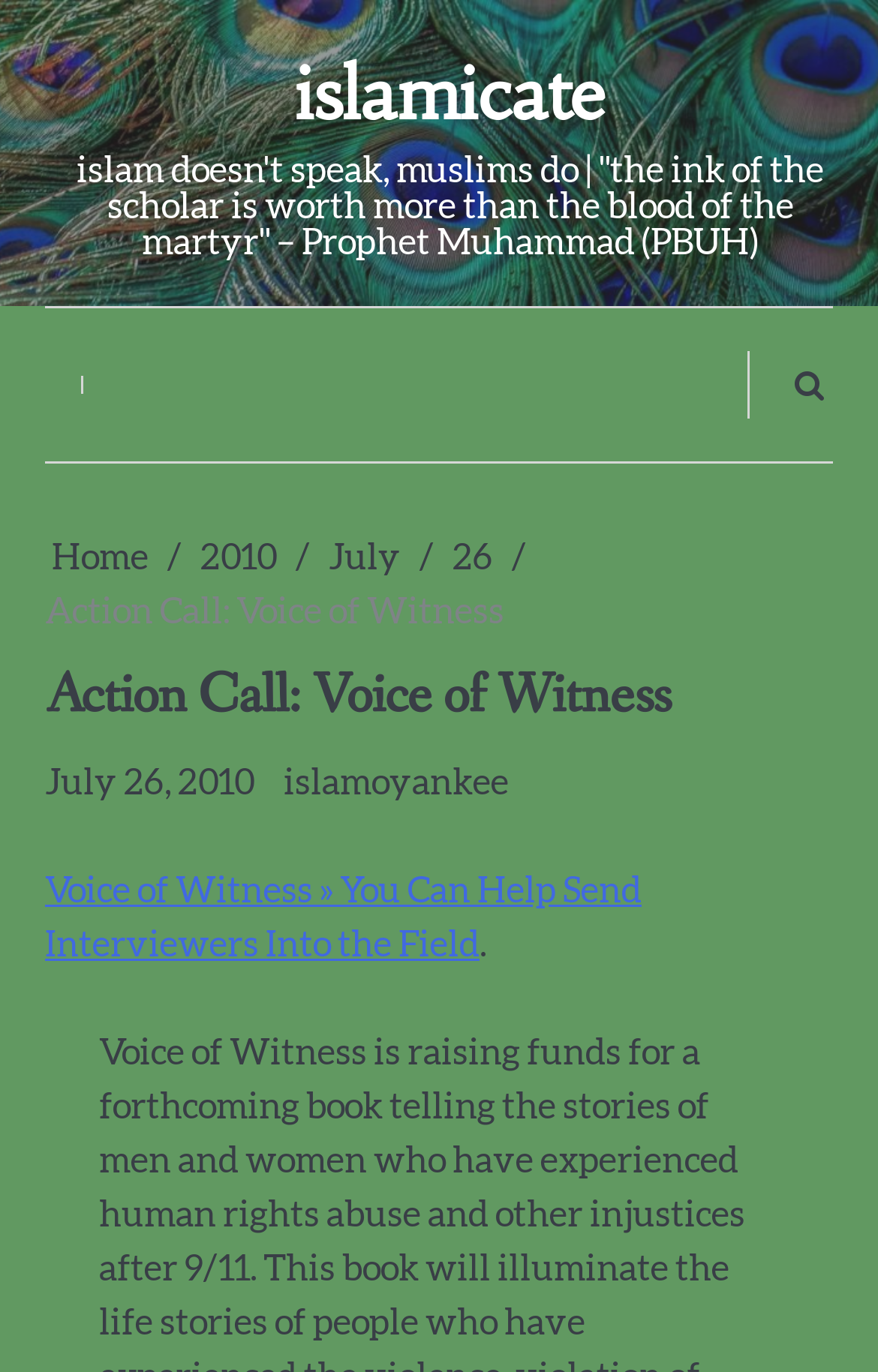How many links are in the breadcrumbs?
Using the image, elaborate on the answer with as much detail as possible.

I counted the number of links in the breadcrumbs navigation section, which are 'Home', '2010', 'July', and '26', so there are 4 links in total.